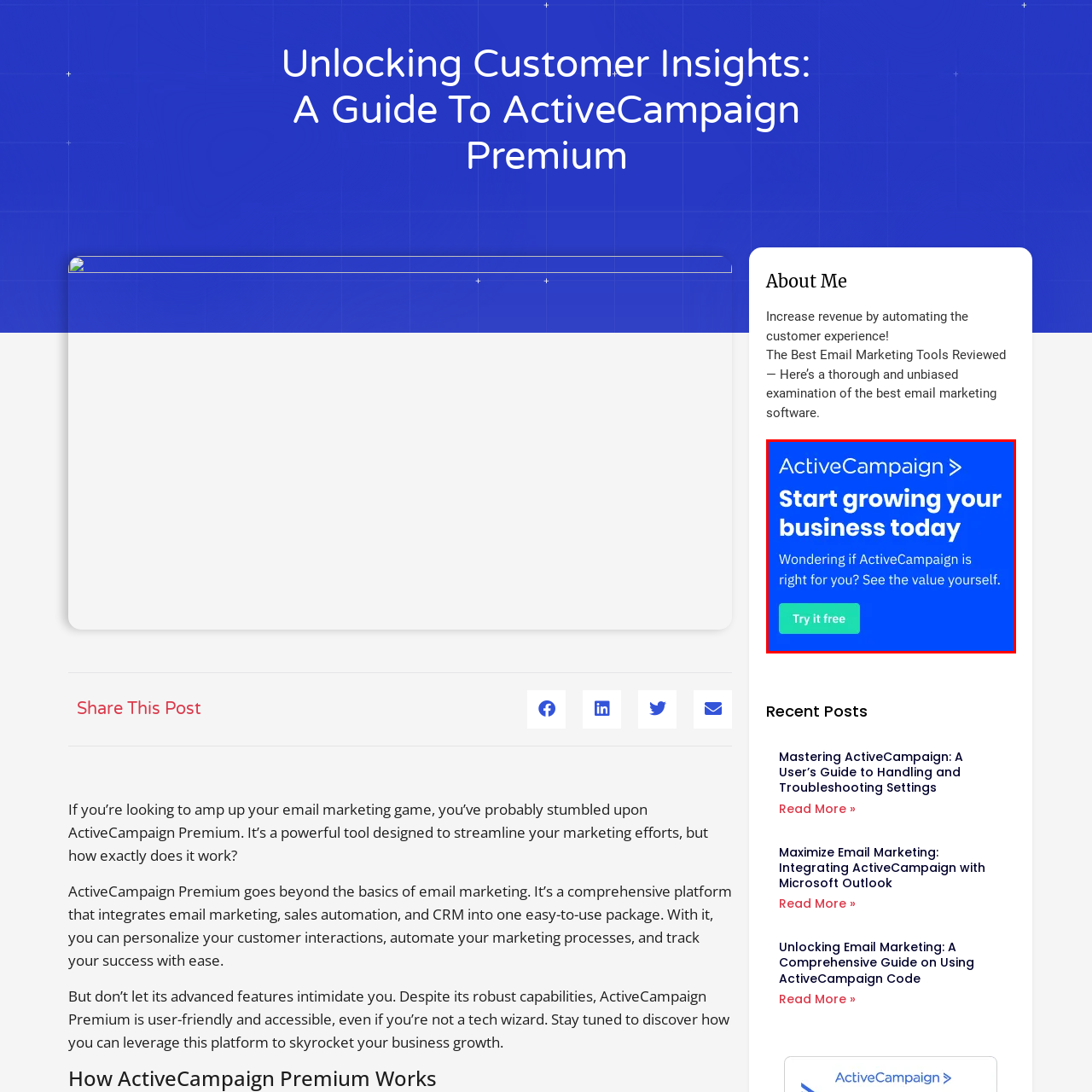Examine the section enclosed by the red box and give a brief answer to the question: What is the purpose of the prompt below the banner?

To invite users to explore the platform's benefits